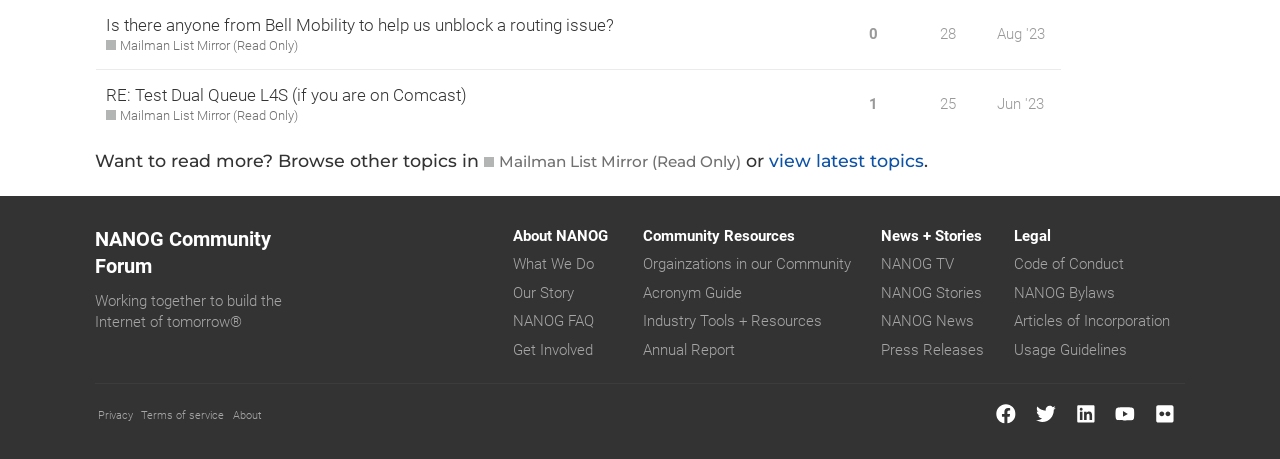Find the bounding box coordinates for the HTML element described as: "Mailman List Mirror (Read Only)". The coordinates should consist of four float values between 0 and 1, i.e., [left, top, right, bottom].

[0.083, 0.081, 0.233, 0.12]